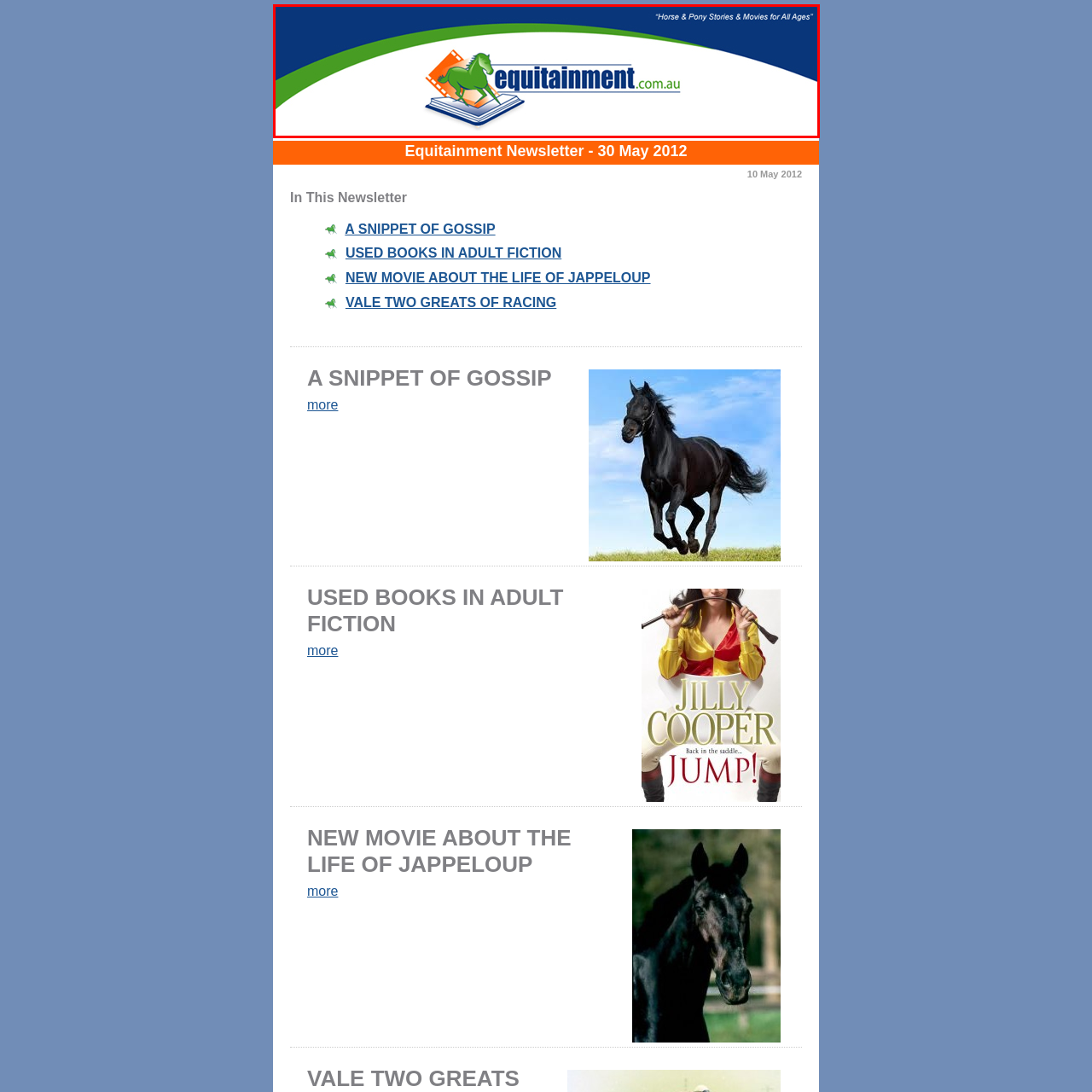What is represented by the open book in the logo?
Please review the image inside the red bounding box and answer using a single word or phrase.

storytelling